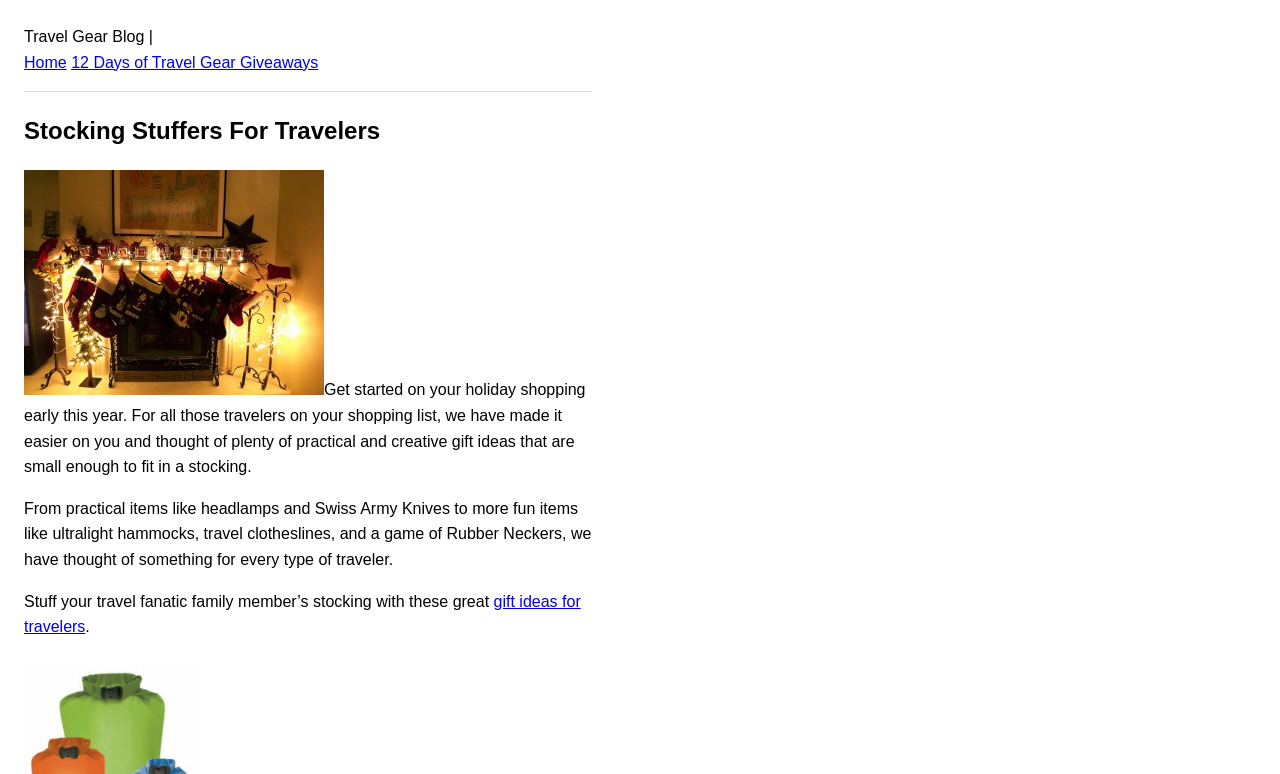Who is the target audience for these gifts?
Use the image to give a comprehensive and detailed response to the question.

The webpage suggests that the gifts are intended for travelers, as indicated by the text 'for all those travelers on your shopping list' and the description of various travel-related items.